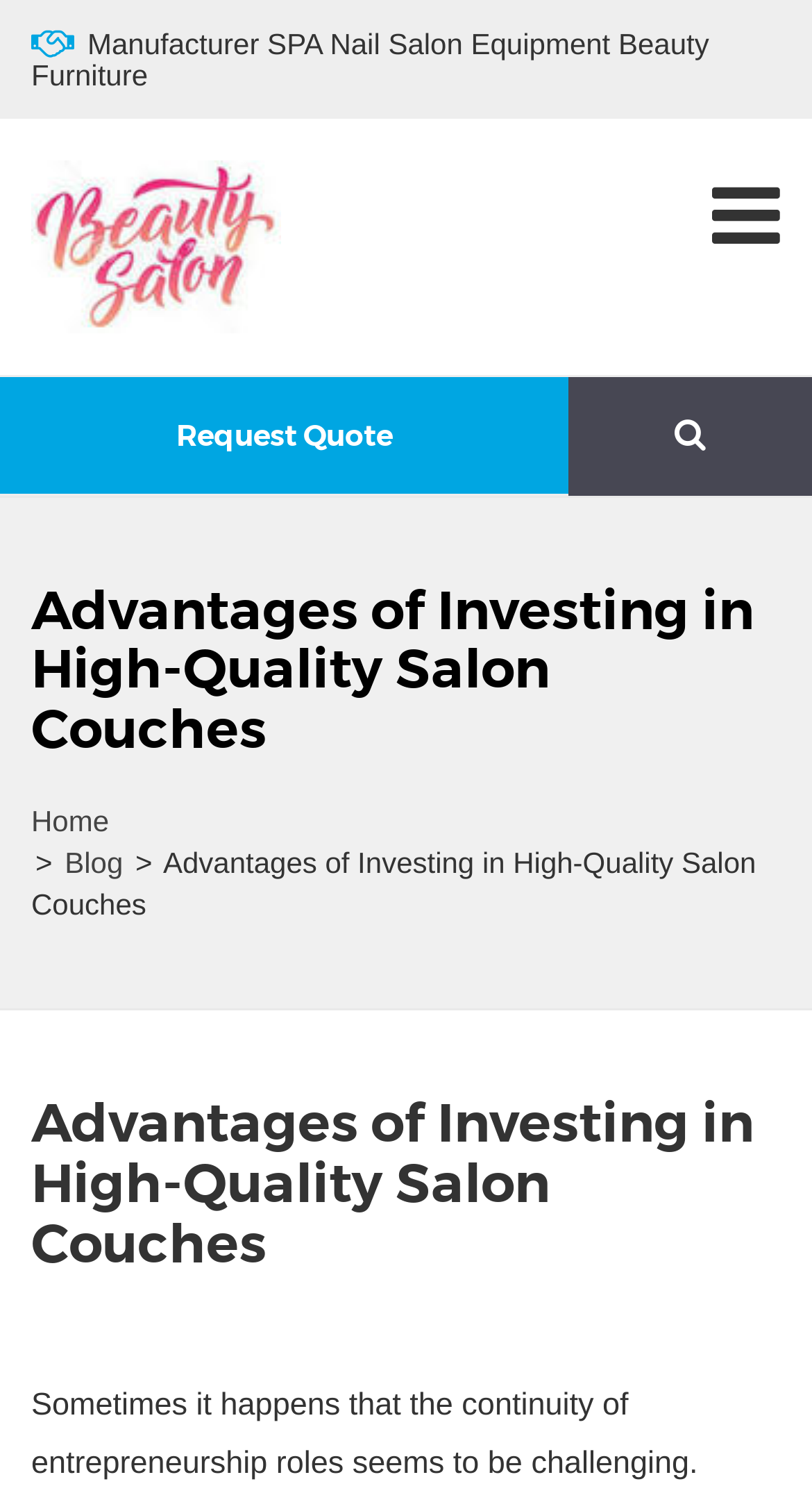Offer an extensive depiction of the webpage and its key elements.

The webpage appears to be about salon equipment and furniture, specifically highlighting the advantages of investing in high-quality salon couches. At the top of the page, there is a heading with a manufacturer's logo, followed by a link to "Salon Equipment: Buy Cheap Best Beauty Spa Furniture from Chinese Supplies" with an accompanying image. 

Below this, there is a prominent call-to-action button "Request Quote" on the left, and a search icon on the right. Underneath, there is a search bar with a placeholder text "Type and hit Enter...". 

The main content of the page is divided into sections, with headings that repeat the title "Advantages of Investing in High-Quality Salon Couches". There are three instances of this heading, with the first one being at the top, the second one in the middle, and the third one at the bottom of the page. 

On the top-right corner, there is a navigation menu with links to "Home" and "Blog", separated by a ">" symbol. The page also contains some descriptive text, but the exact content is not specified.